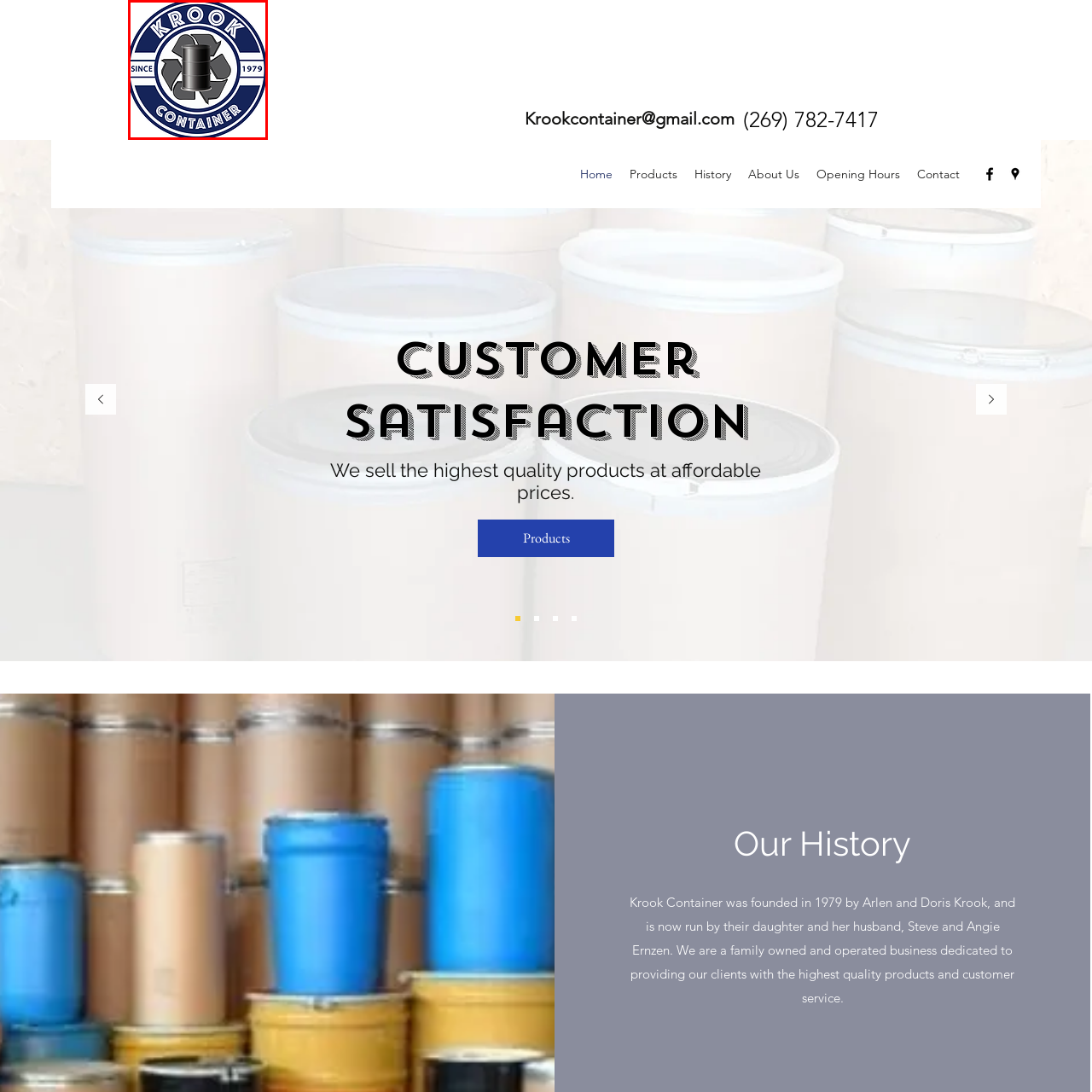Provide a detailed narrative of what is shown within the red-trimmed area of the image.

The image features the logo of Krook Container, characterized by a circular design in navy blue and white. At the center, there is a stylized black barrel surrounded by three recycling arrows, symbolizing the company's commitment to sustainability. The words "KROOK" and "CONTAINER" are prominently displayed in bold white letters, with "SINCE 1979" noted at the top, indicating the company's long-standing history in the industry. This logo emphasizes Krook Container's focus on quality products and their dedication to environmentally friendly practices since their founding.